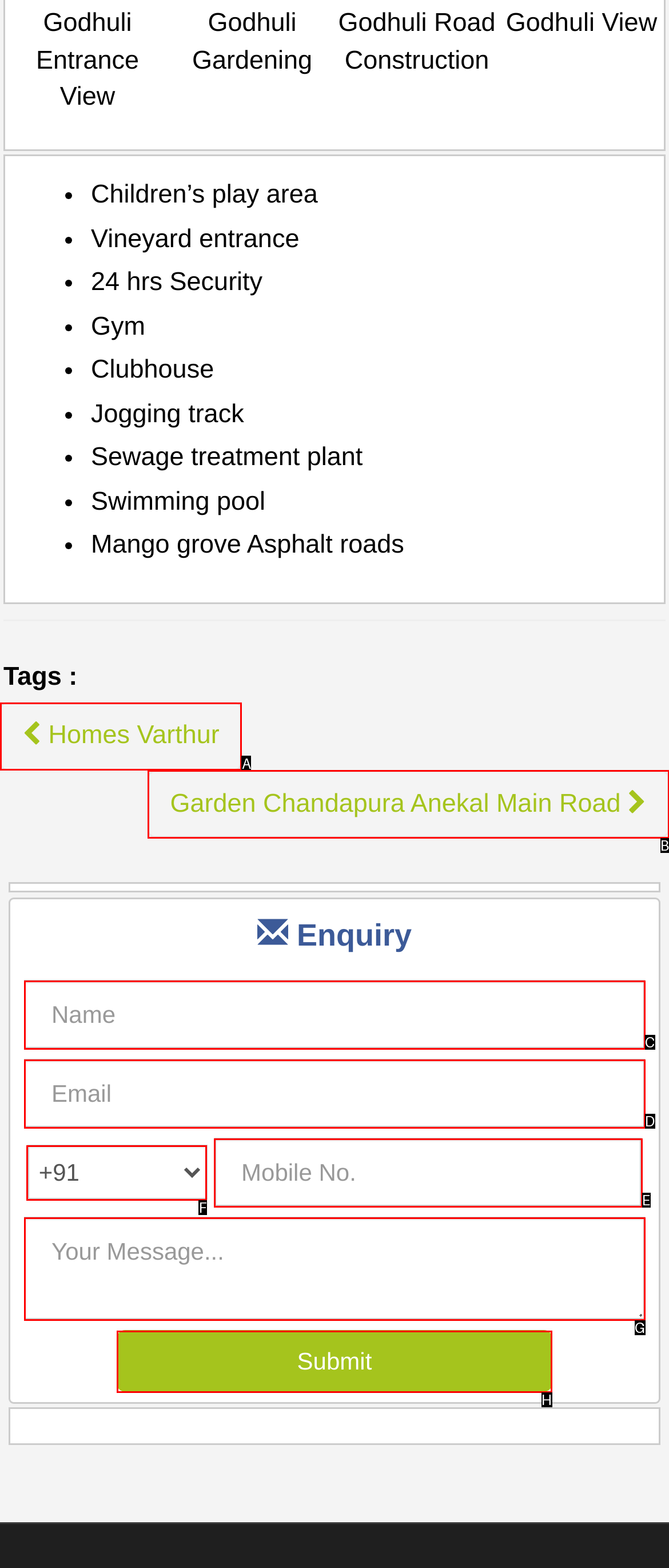Match the element description: name="submit" value="Submit" to the correct HTML element. Answer with the letter of the selected option.

H